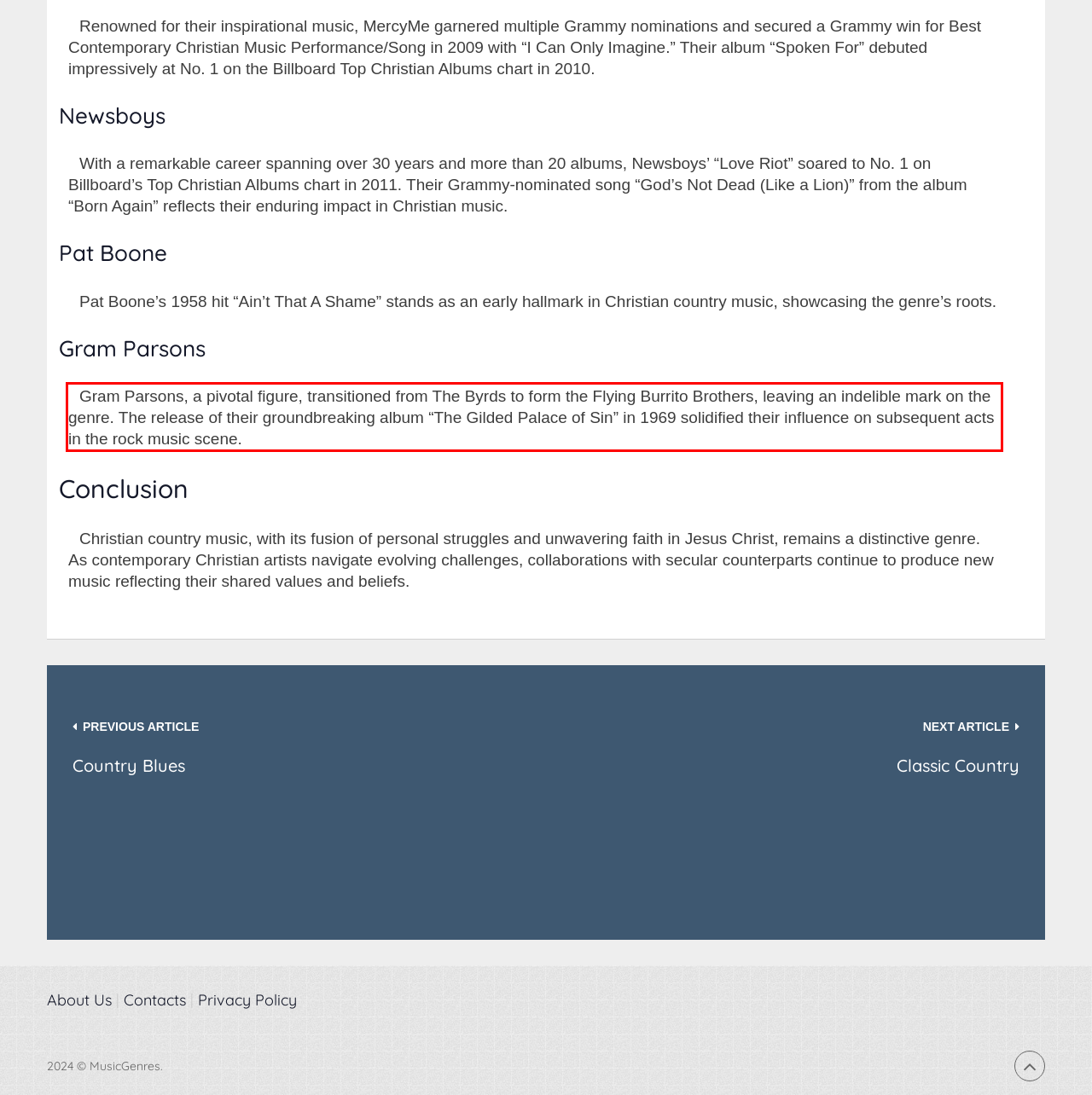Review the screenshot of the webpage and recognize the text inside the red rectangle bounding box. Provide the extracted text content.

Gram Parsons, a pivotal figure, transitioned from The Byrds to form the Flying Burrito Brothers, leaving an indelible mark on the genre. The release of their groundbreaking album “The Gilded Palace of Sin” in 1969 solidified their influence on subsequent acts in the rock music scene.